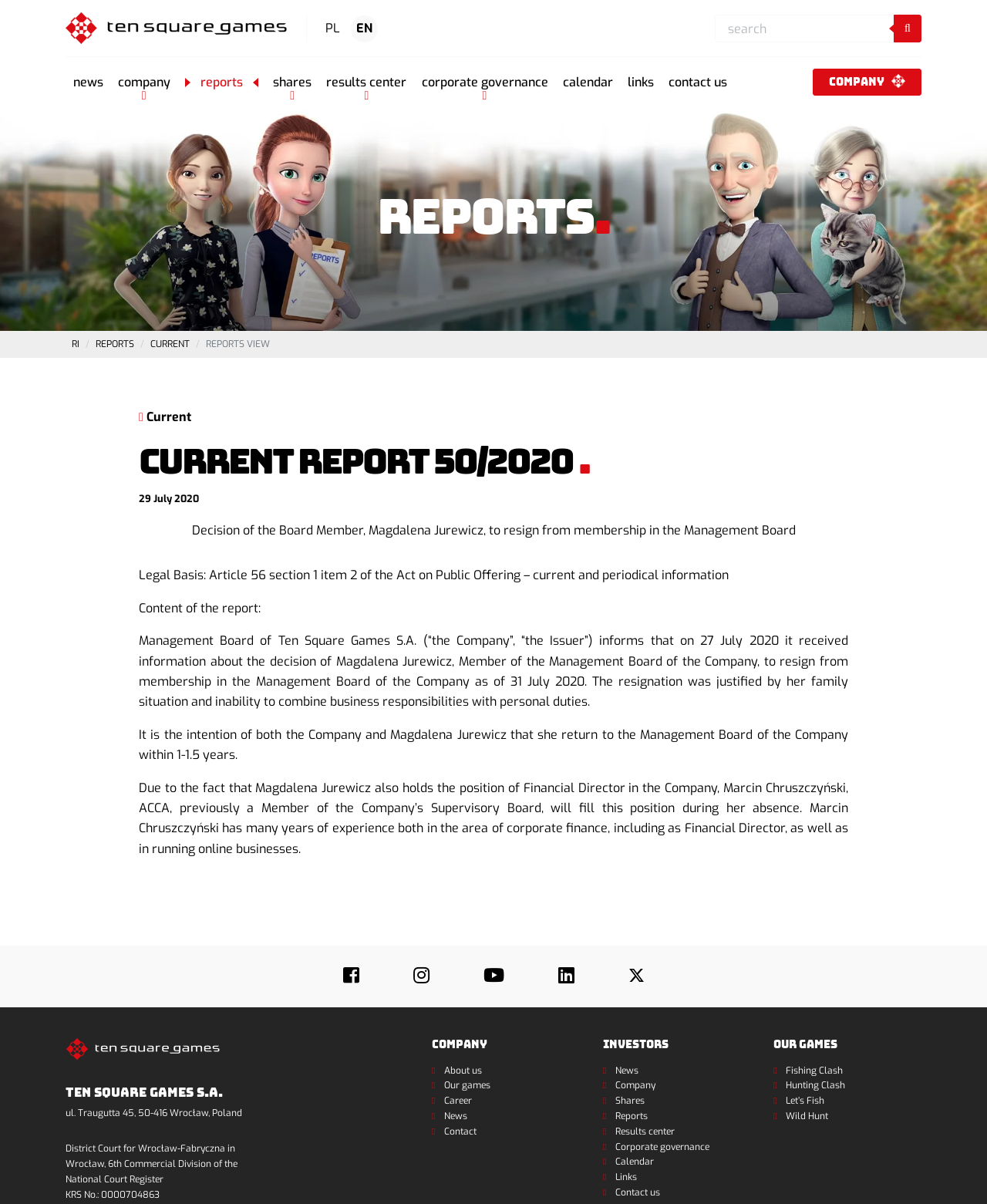Specify the bounding box coordinates of the area to click in order to follow the given instruction: "Switch to English language."

[0.355, 0.012, 0.382, 0.035]